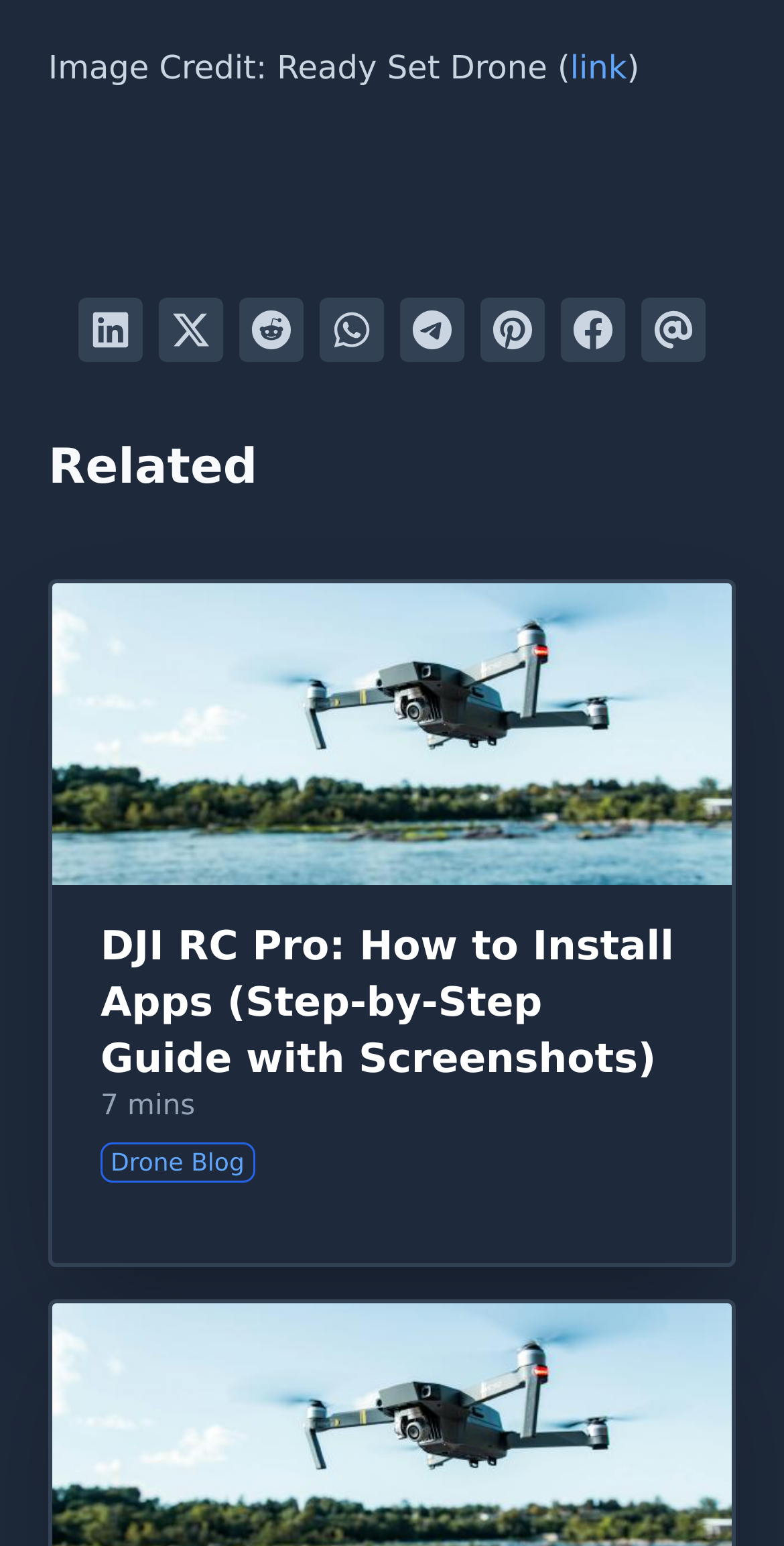Please identify the bounding box coordinates of the region to click in order to complete the given instruction: "Read related article". The coordinates should be four float numbers between 0 and 1, i.e., [left, top, right, bottom].

[0.062, 0.375, 0.938, 0.82]